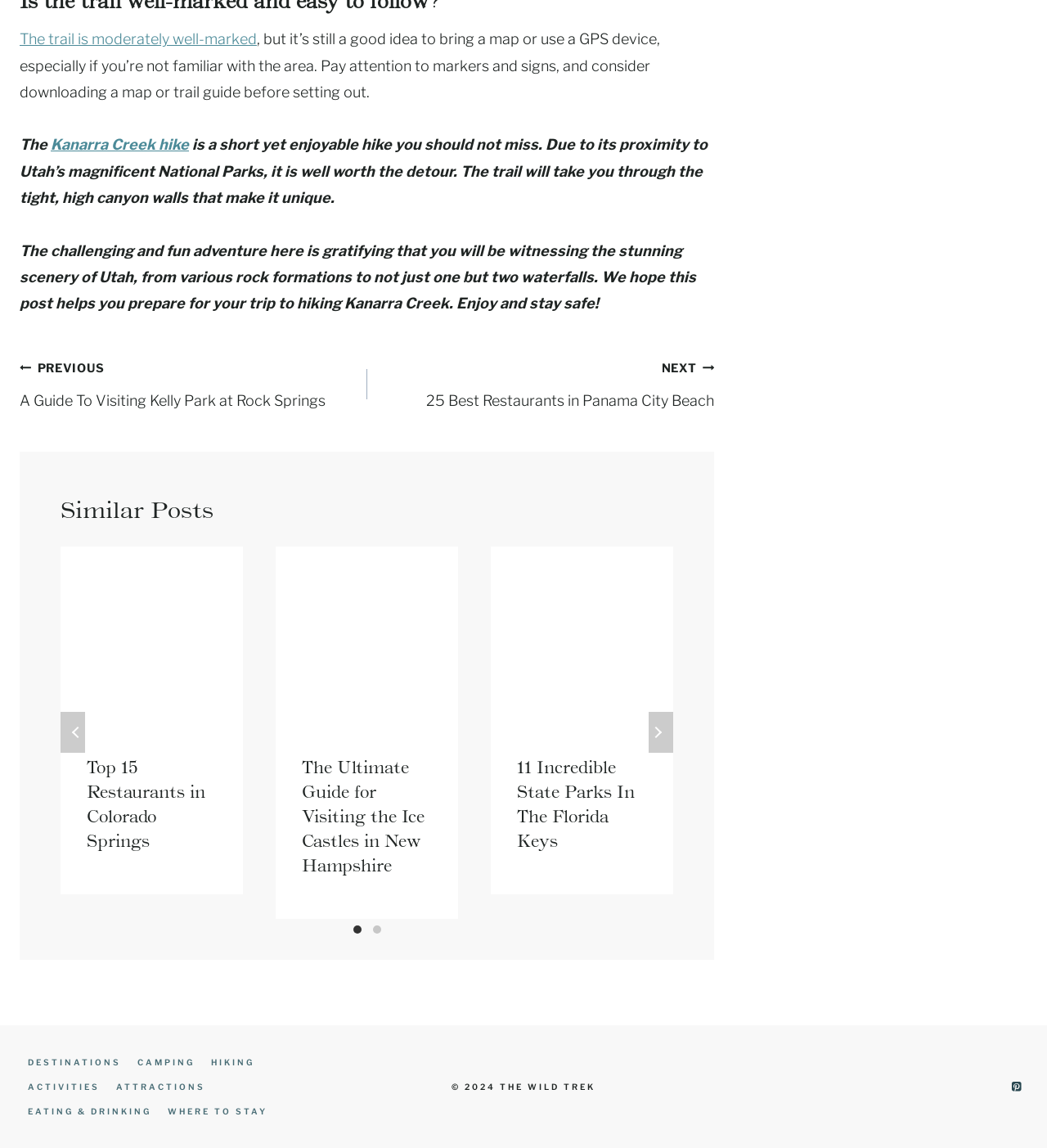Refer to the image and answer the question with as much detail as possible: How many similar posts are listed?

Under the 'Similar Posts' heading, there are three articles listed, each with a link and an image, indicating that there are three similar posts.